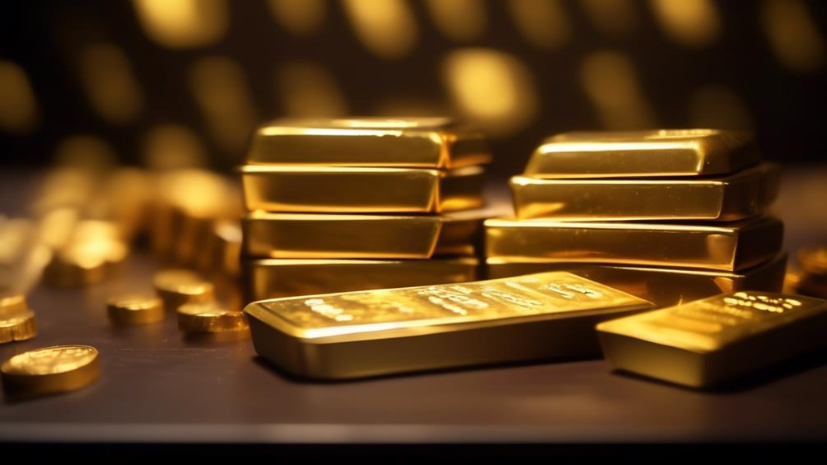What is the theme evoked by the composition?
Please give a detailed answer to the question using the information shown in the image.

The arrangement of gold bars and coins, along with the polished finish and sense of wealth and financial investment, evokes themes of financial prosperity and the meticulous evaluation required in managing investments.